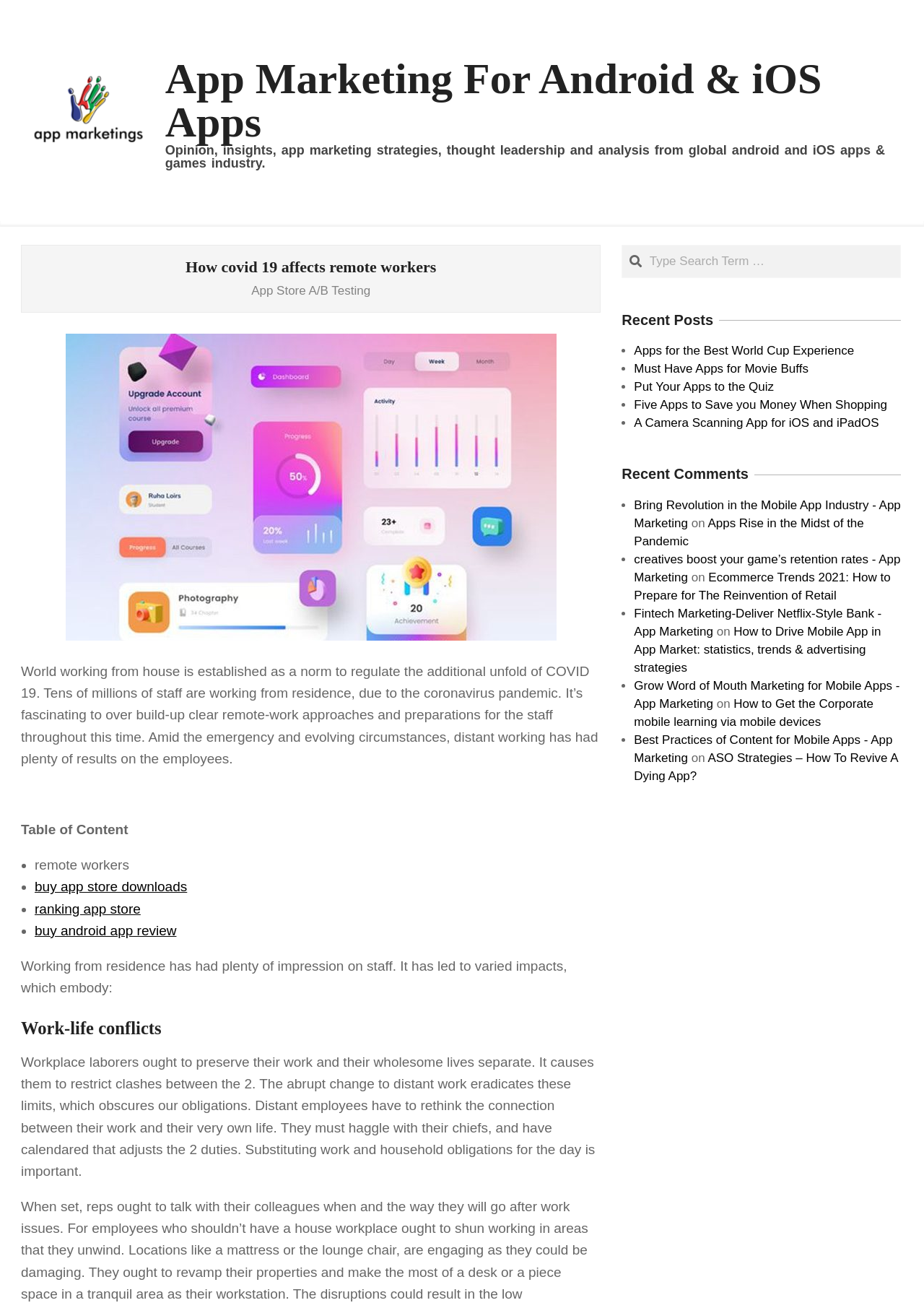Find the bounding box coordinates of the element you need to click on to perform this action: 'check facebook'. The coordinates should be represented by four float values between 0 and 1, in the format [left, top, right, bottom].

None